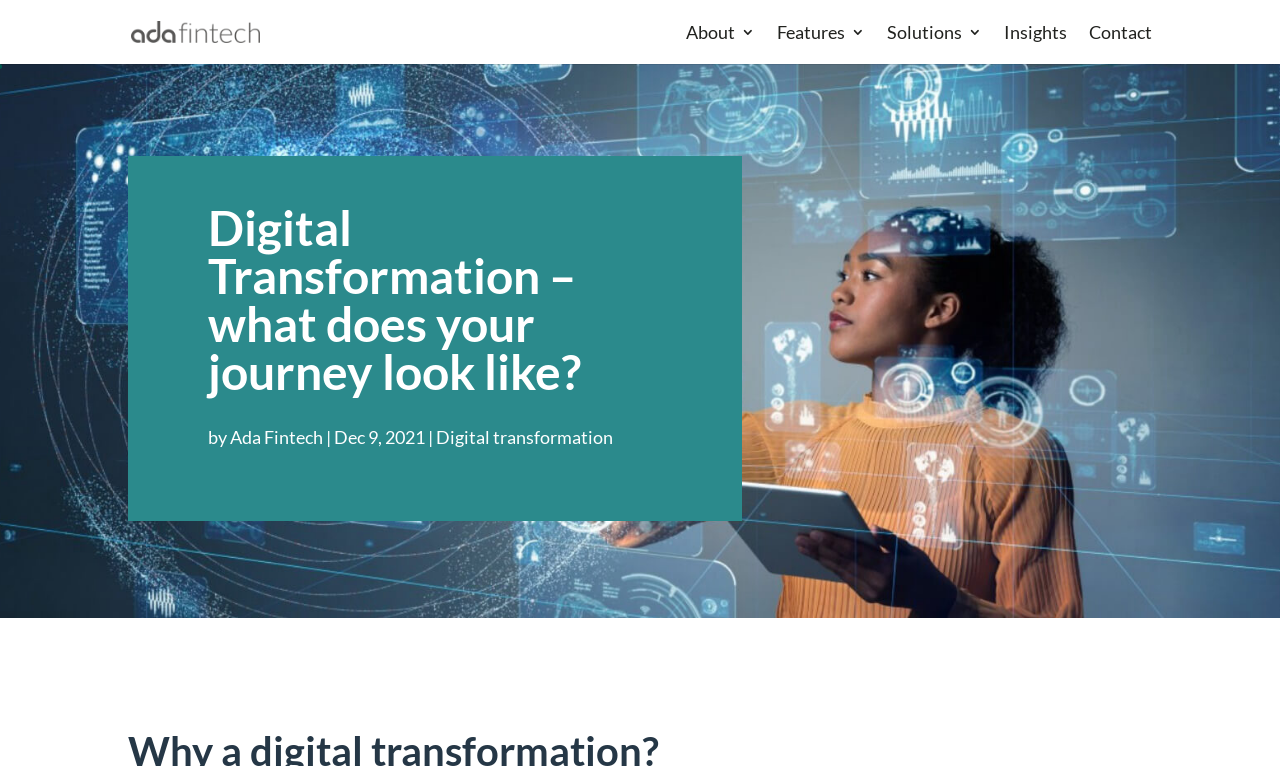Identify the bounding box of the UI component described as: "Solutions".

[0.693, 0.033, 0.767, 0.084]